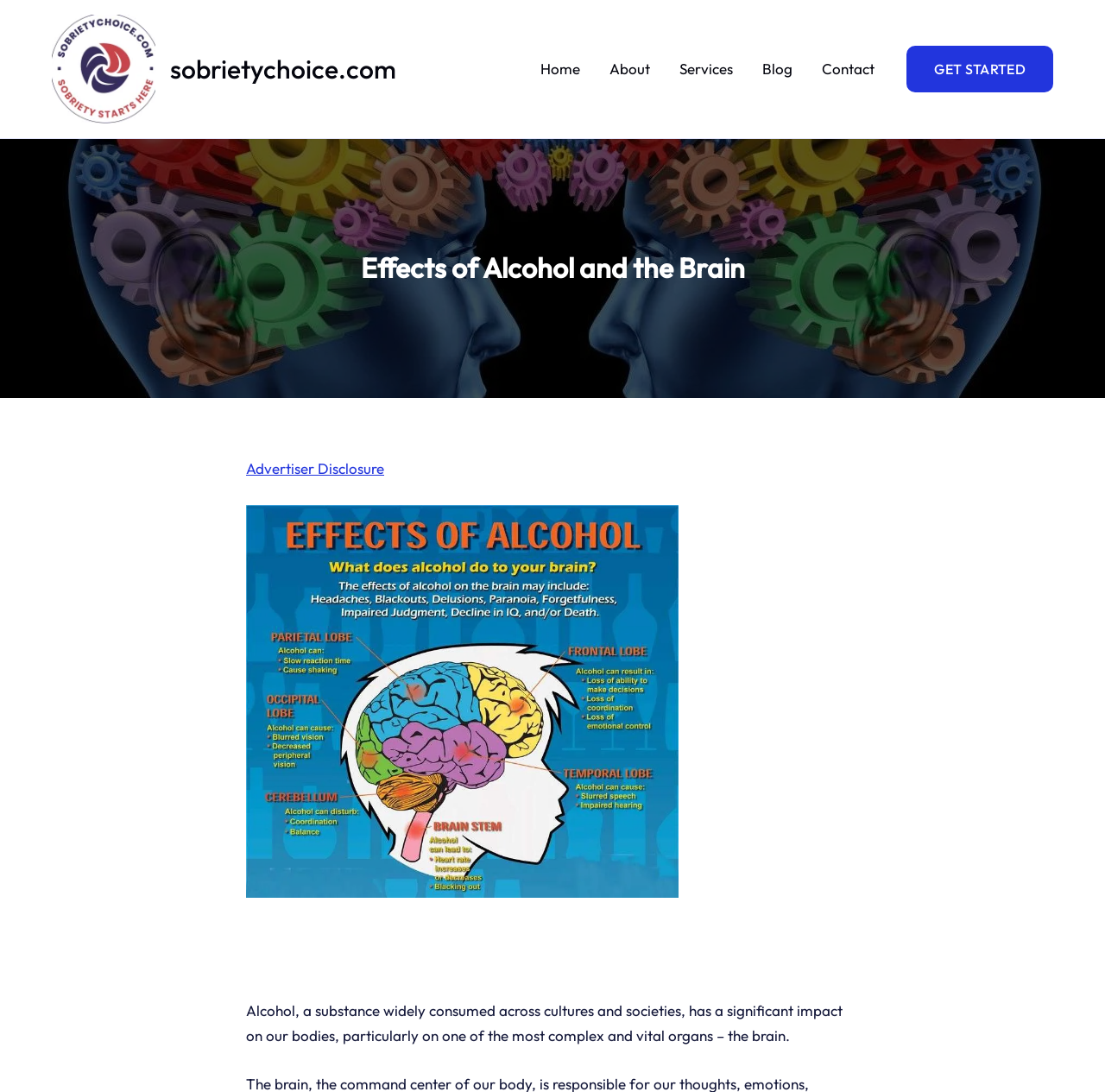How many navigation links are there?
Please give a detailed and elaborate answer to the question.

I counted the number of links under the 'Site Navigation: Main menu' section, which are 'Home', 'About', 'Services', 'Blog', 'Contact', and found that there are 6 navigation links in total.